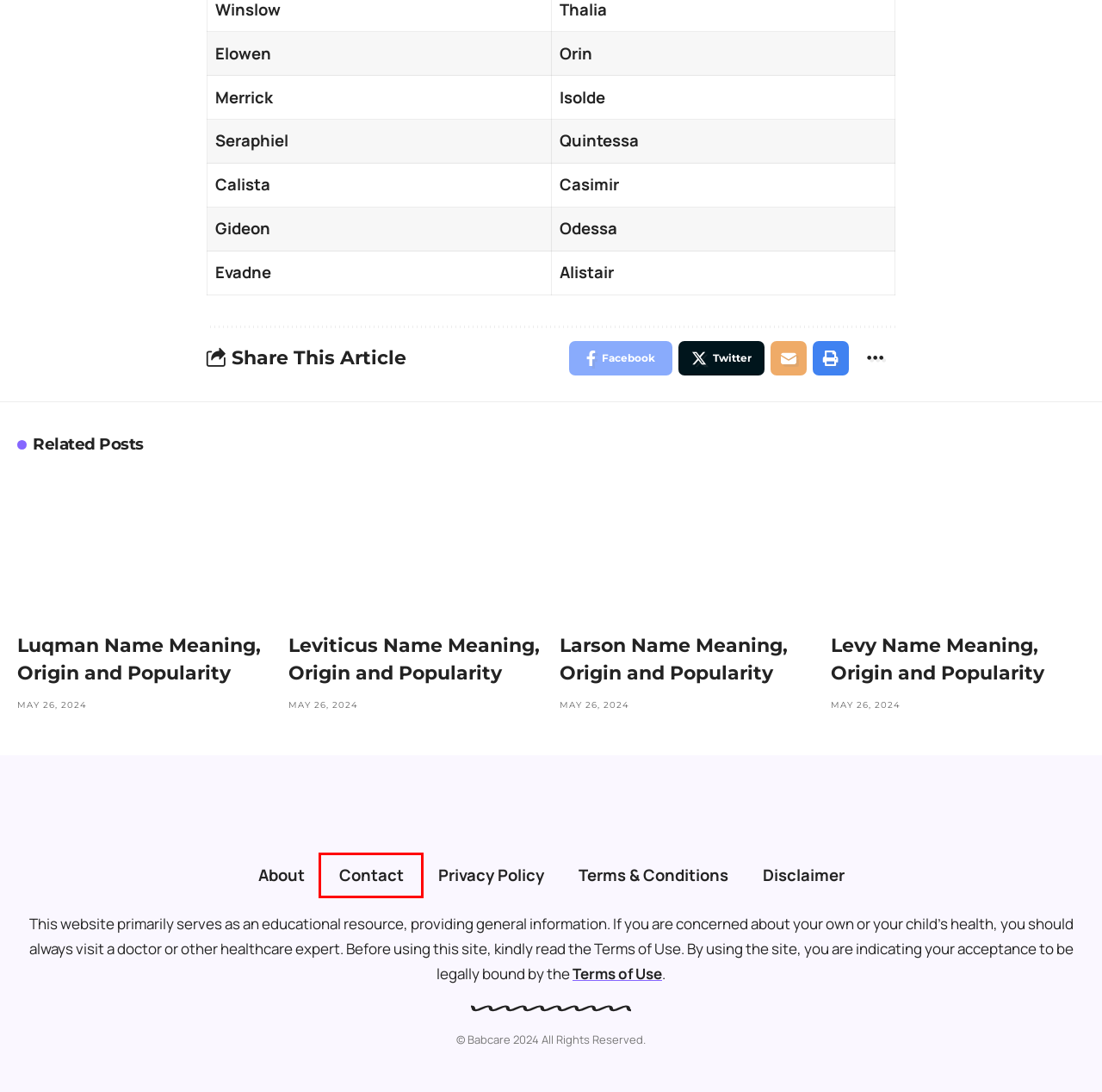Examine the webpage screenshot and identify the UI element enclosed in the red bounding box. Pick the webpage description that most accurately matches the new webpage after clicking the selected element. Here are the candidates:
A. Larson Name Meaning, Origin and Popularity - BabCare
B. Luqman Name Meaning, Origin and Popularity - BabCare
C. Leviticus Name Meaning, Origin and Popularity - BabCare
D. Terms & Conditions - BabCare
E. Disclaimer - BabCare
F. Levy Name Meaning, Origin and Popularity - BabCare
G. Privacy Policy for Babcare - BabCare
H. Contact Us - BabCare

H